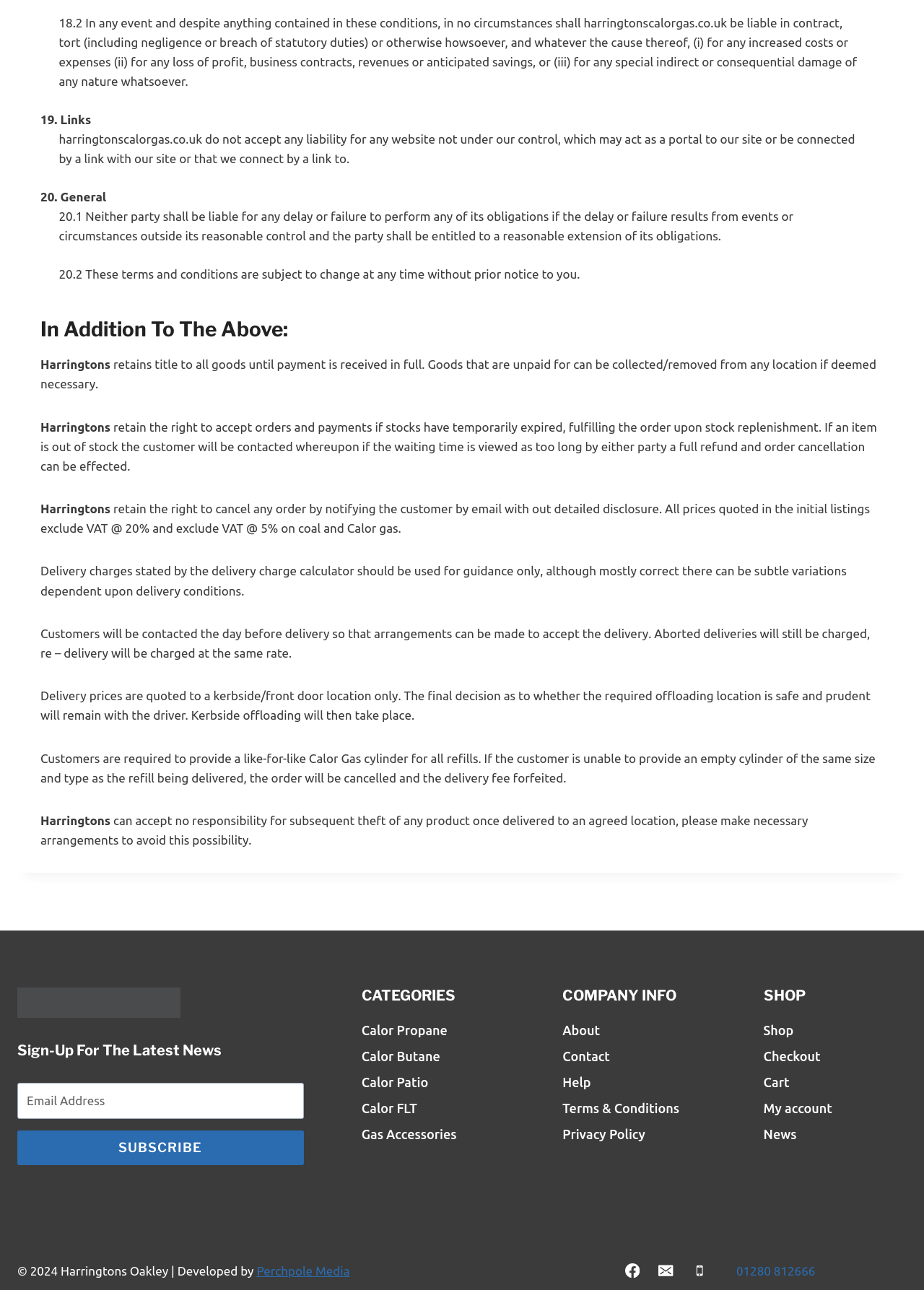Given the webpage screenshot and the description, determine the bounding box coordinates (top-left x, top-left y, bottom-right x, bottom-right y) that define the location of the UI element matching this description: name="kb_field_0" placeholder="Email Address"

[0.019, 0.84, 0.329, 0.867]